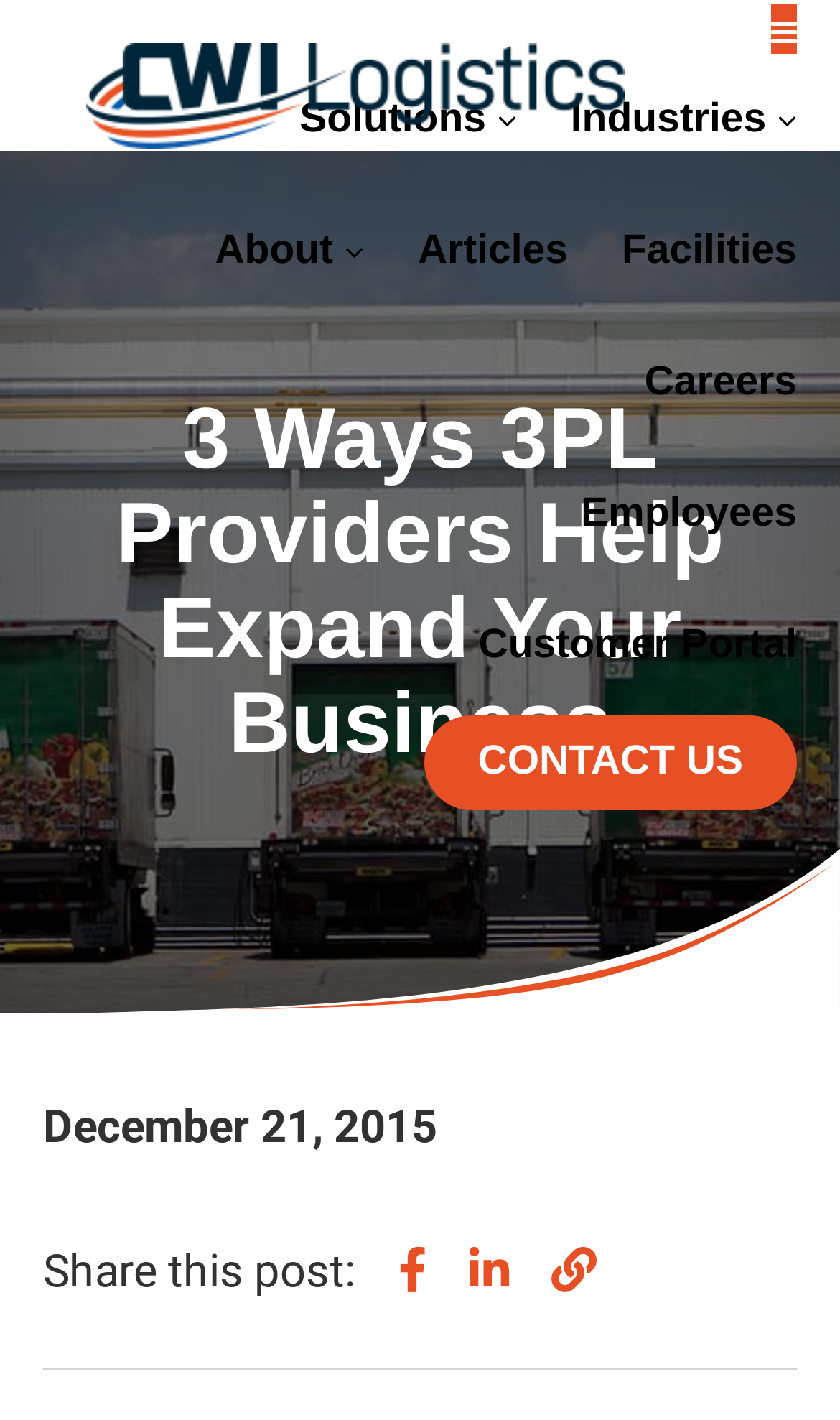Locate the bounding box of the UI element described in the following text: "title="Share article on Facebook"".

[0.474, 0.878, 0.508, 0.914]